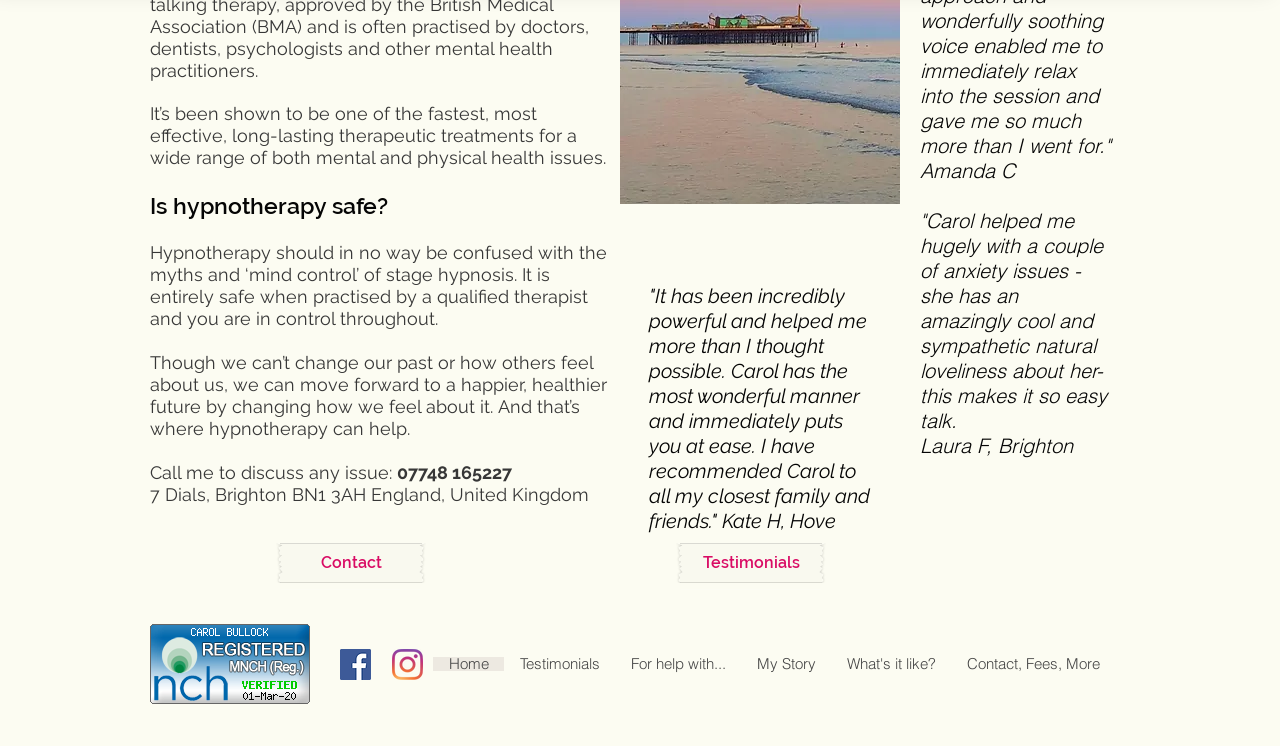Please pinpoint the bounding box coordinates for the region I should click to adhere to this instruction: "View the 'FAQ' page".

None